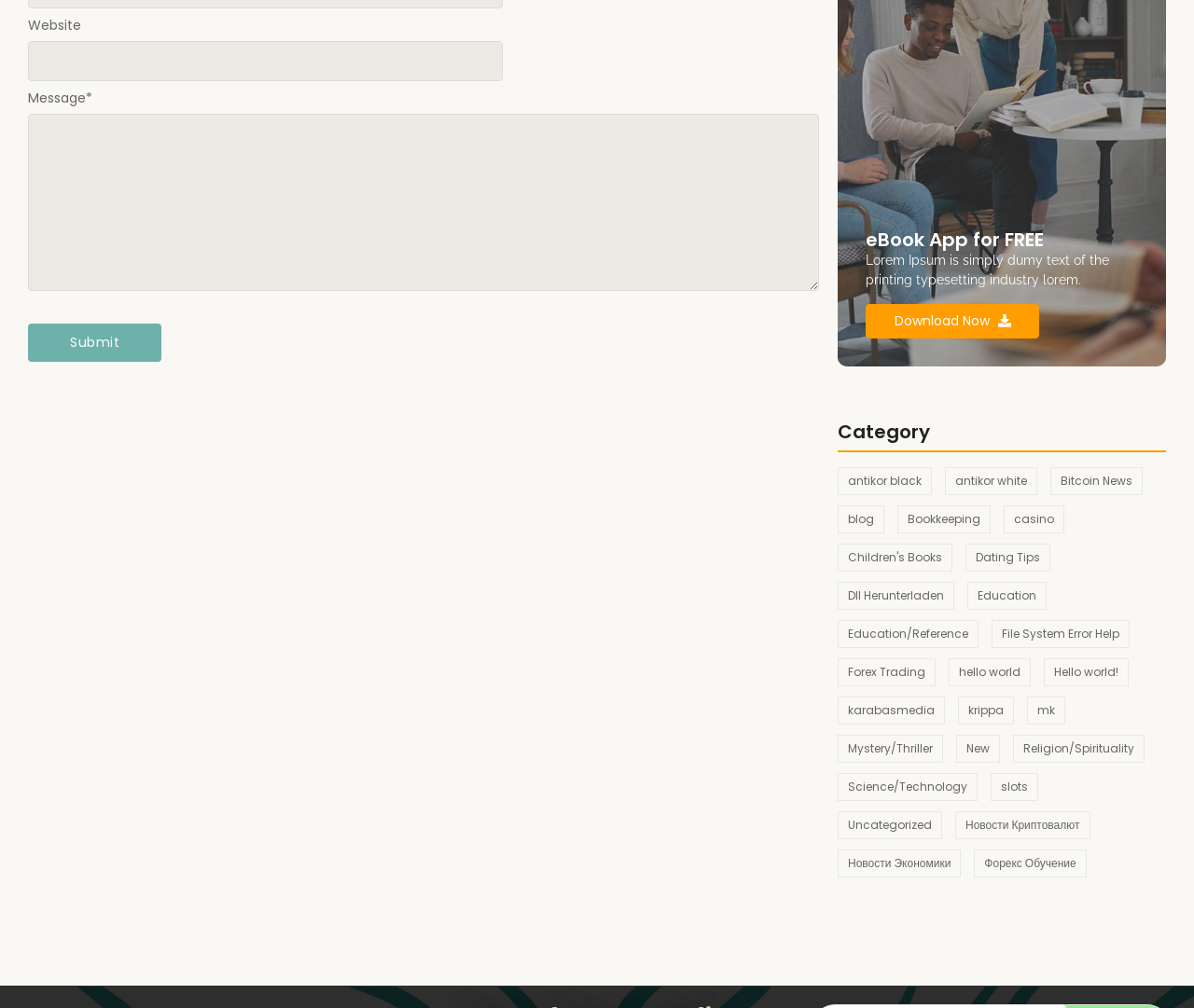Identify the bounding box coordinates for the region of the element that should be clicked to carry out the instruction: "Select category". The bounding box coordinates should be four float numbers between 0 and 1, i.e., [left, top, right, bottom].

[0.702, 0.419, 0.977, 0.437]